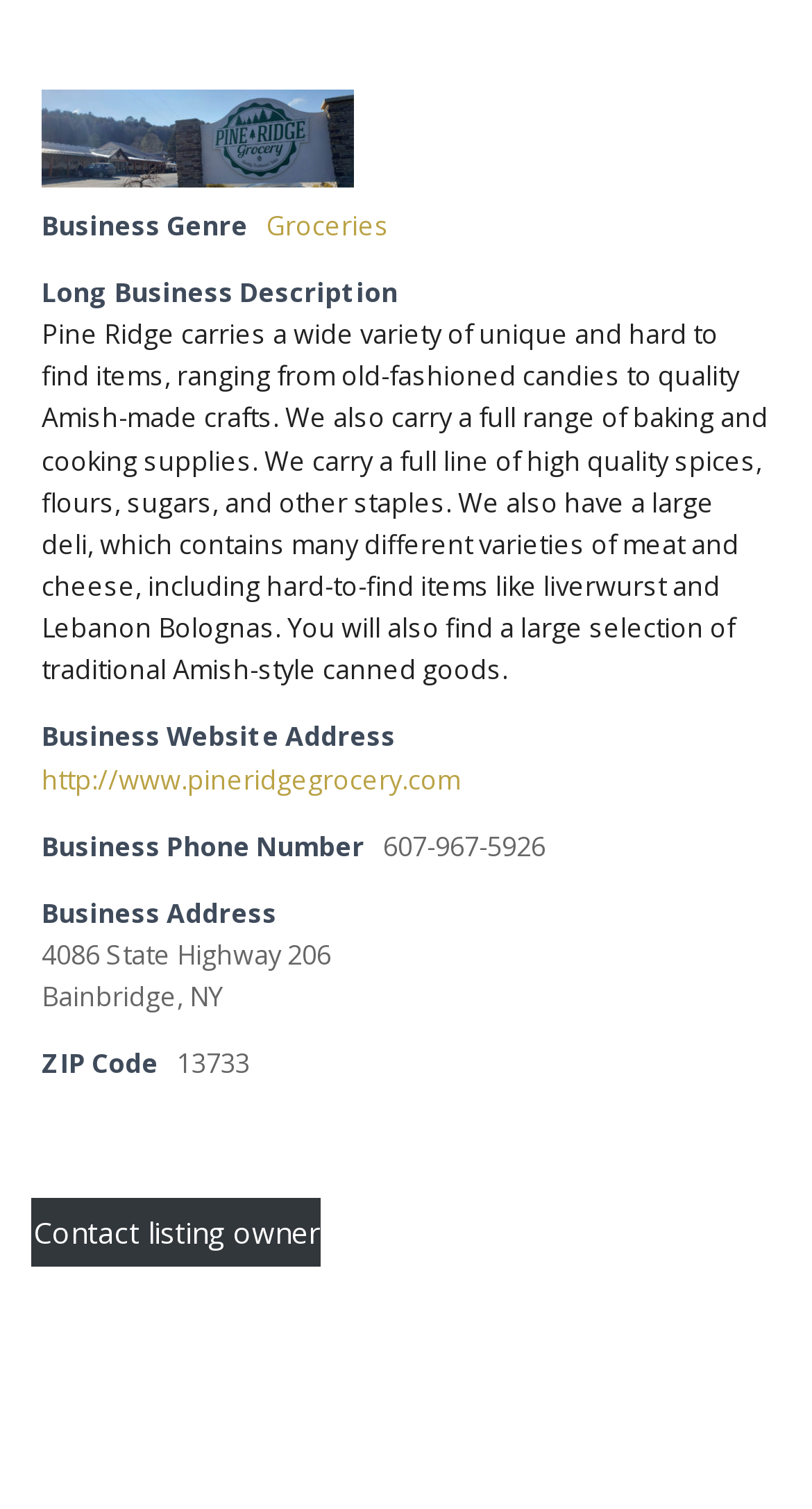Provide the bounding box coordinates of the UI element this sentence describes: "CSP Development Group".

None